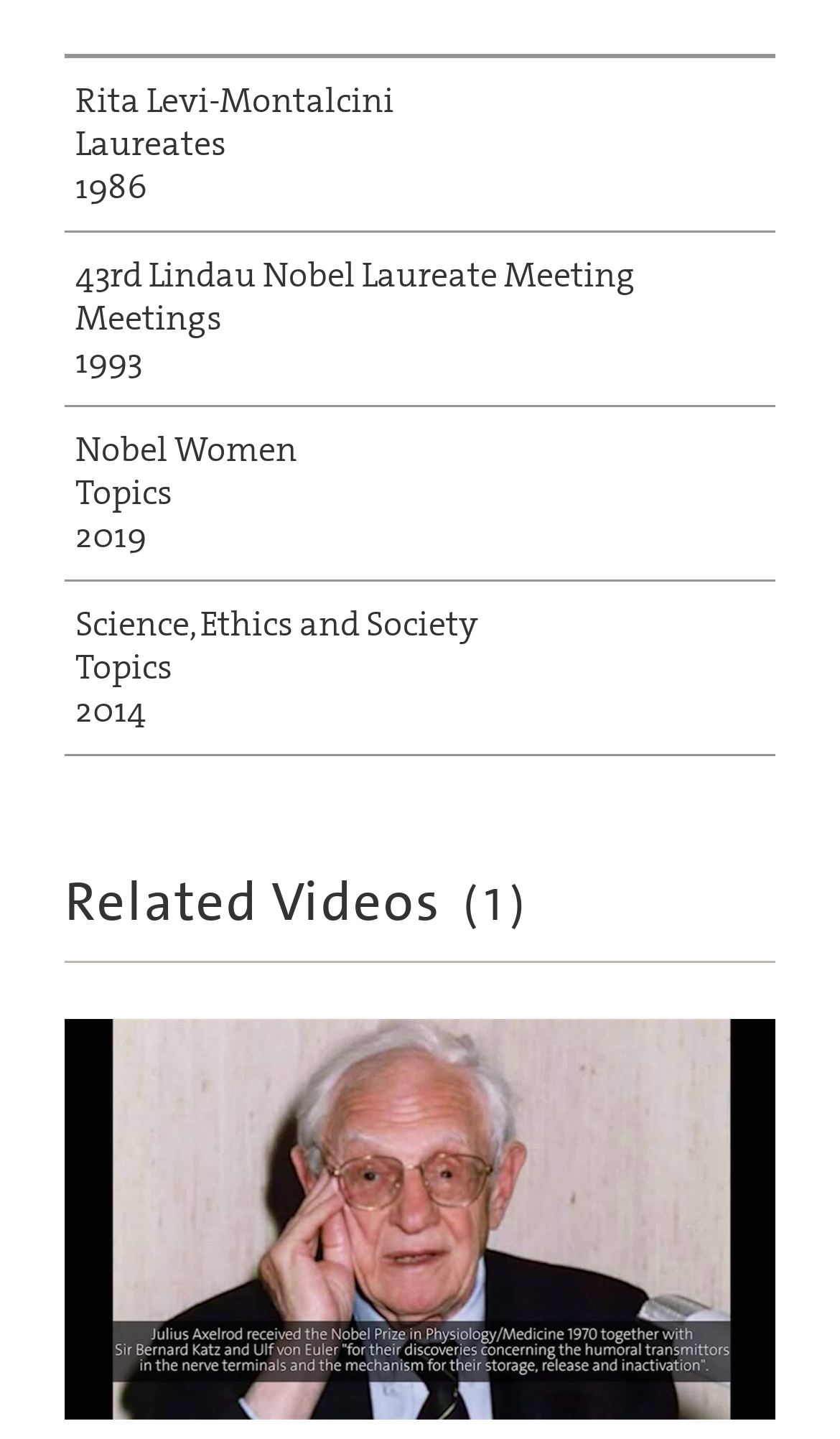How many links are there in the top section?
Could you please answer the question thoroughly and with as much detail as possible?

I counted the number of links in the top section of the webpage, which are 'Rita Levi-Montalcini Laureates 1986', '43rd Lindau Nobel Laureate Meeting Meetings 1993', 'Nobel Women Topics 2019', and 'Science, Ethics and Society Topics 2014'.